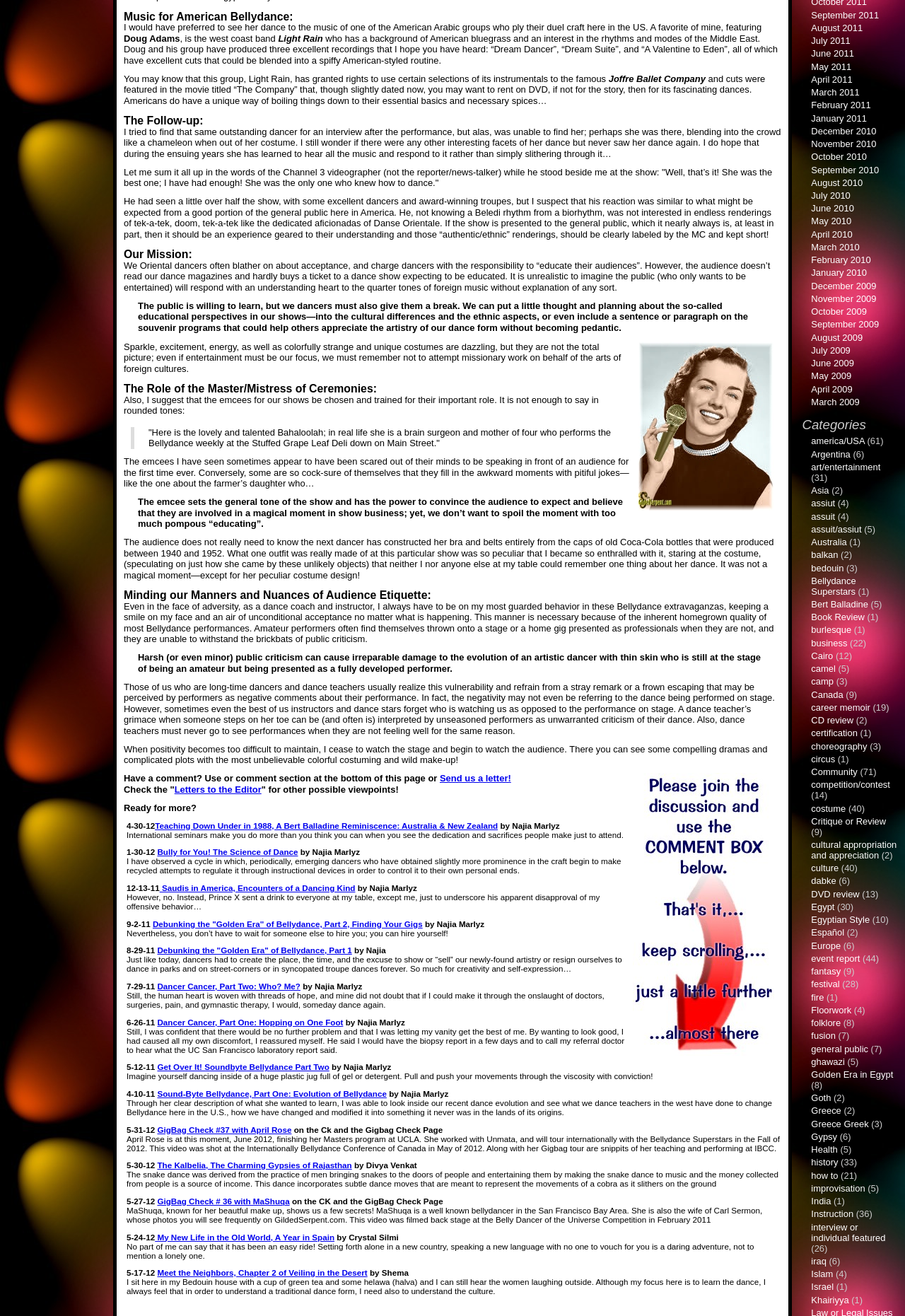Please specify the bounding box coordinates of the clickable region to carry out the following instruction: "View the image of the emcee". The coordinates should be four float numbers between 0 and 1, in the format [left, top, right, bottom].

[0.705, 0.259, 0.855, 0.388]